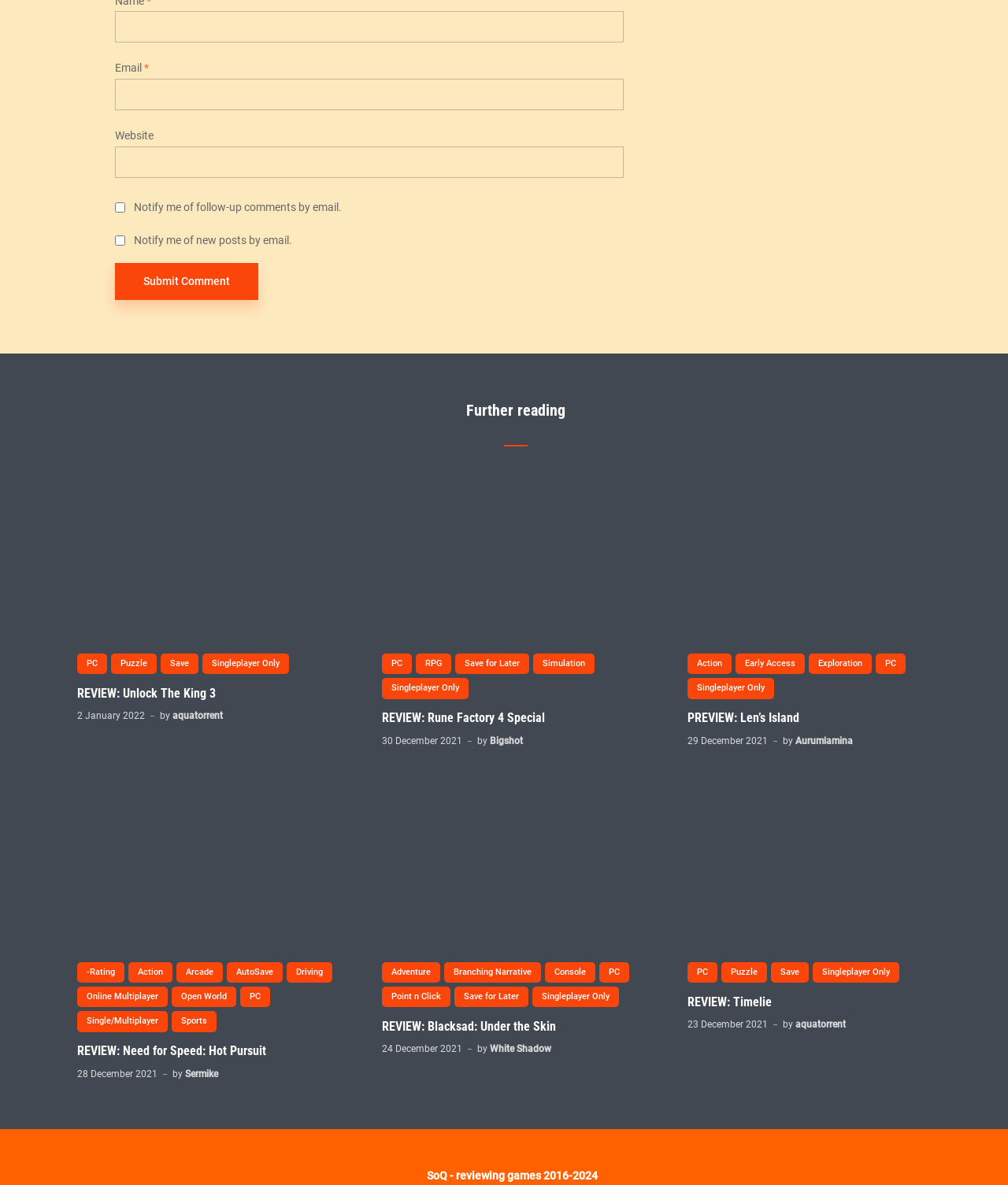Identify the bounding box coordinates of the element that should be clicked to fulfill this task: "Check the website of the author aquatorrent". The coordinates should be provided as four float numbers between 0 and 1, i.e., [left, top, right, bottom].

[0.171, 0.599, 0.221, 0.609]